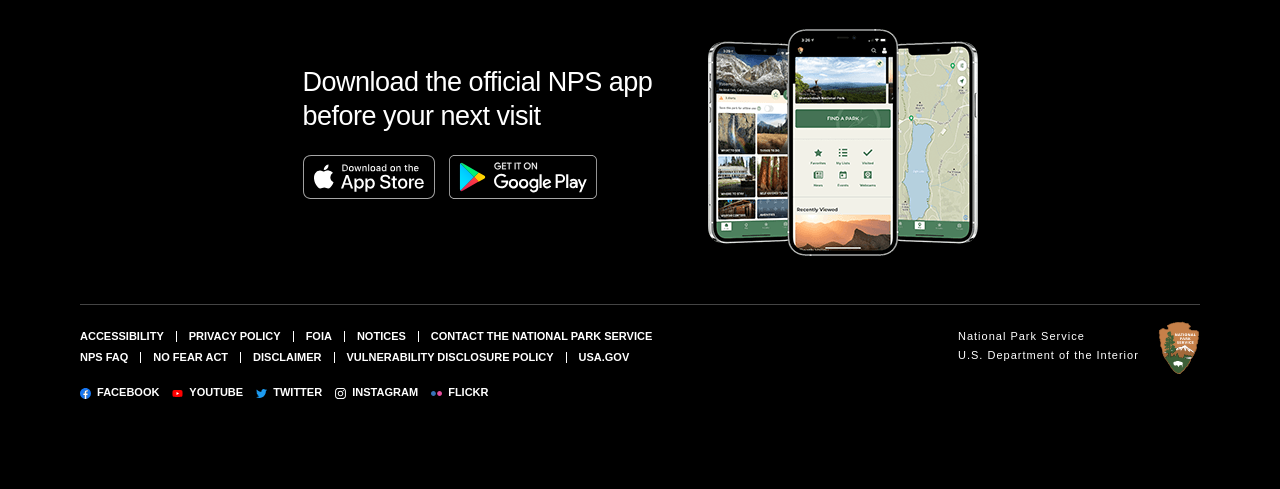Identify the bounding box coordinates for the region to click in order to carry out this instruction: "Visit the National Park Service website". Provide the coordinates using four float numbers between 0 and 1, formatted as [left, top, right, bottom].

[0.748, 0.669, 0.89, 0.708]